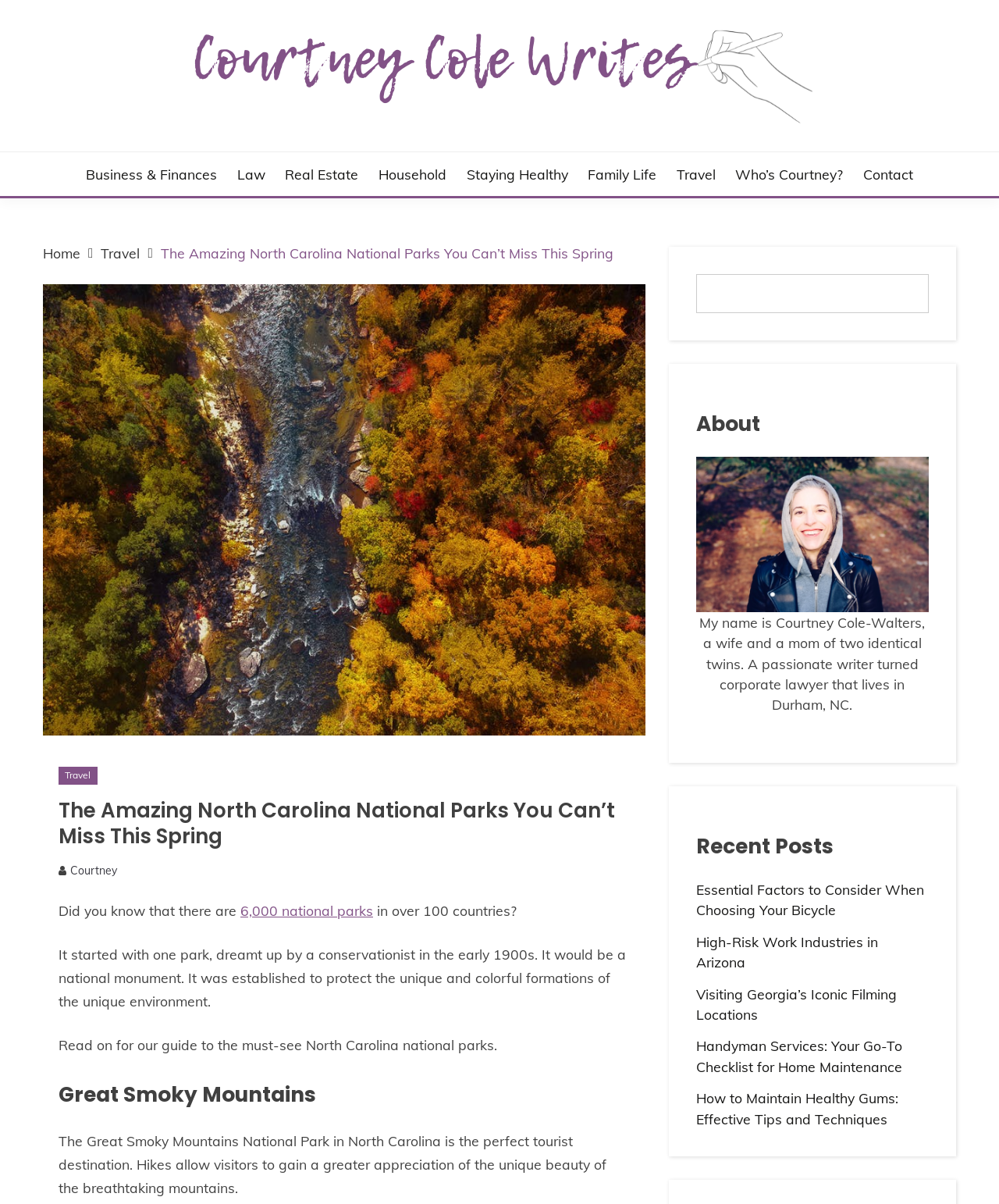What type of content is listed under 'Recent Posts'?
Based on the visual details in the image, please answer the question thoroughly.

I found the type of content listed under 'Recent Posts' by looking at the links listed, which appear to be titles of articles or blog posts.